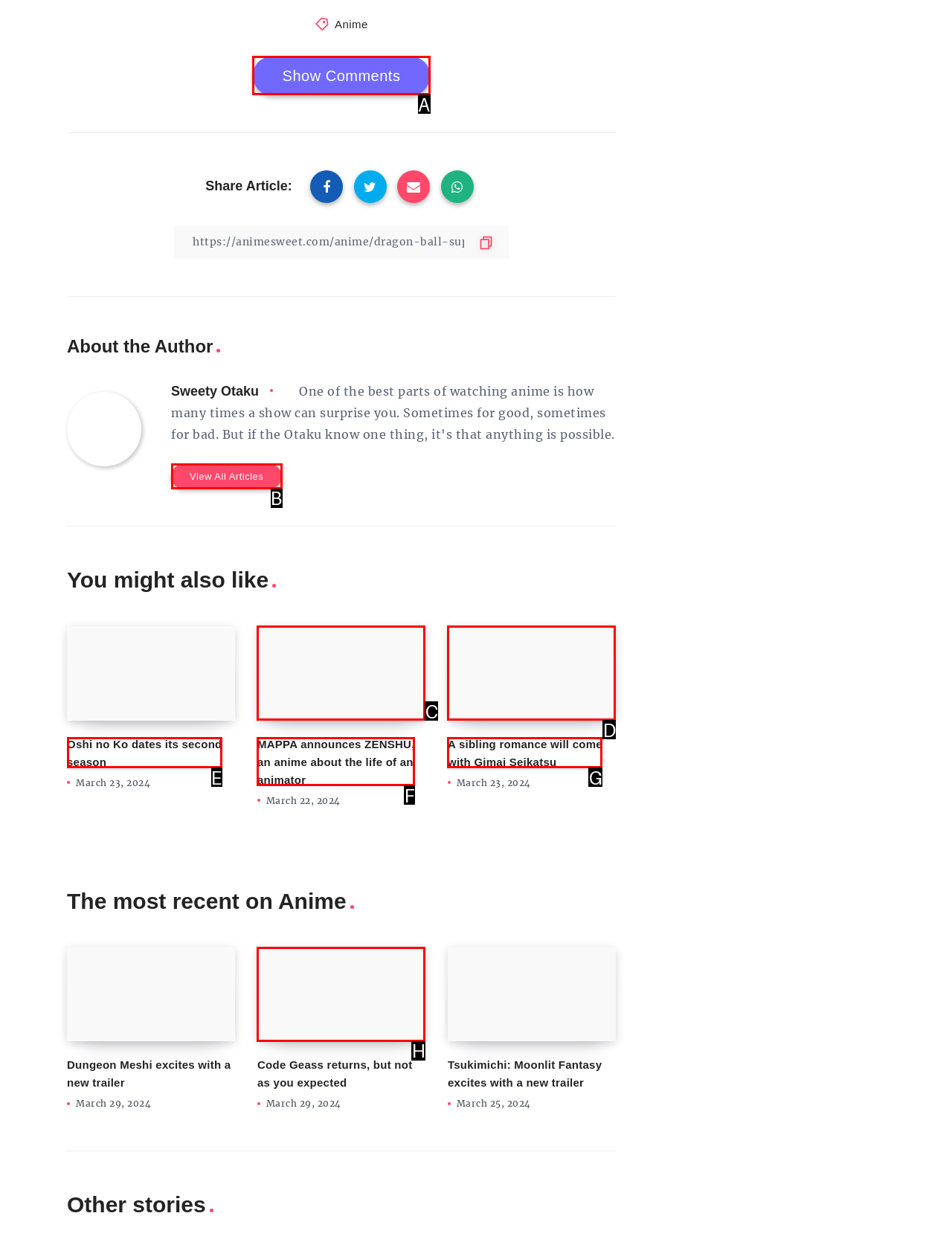Determine which option aligns with the description: Show Comments. Provide the letter of the chosen option directly.

A